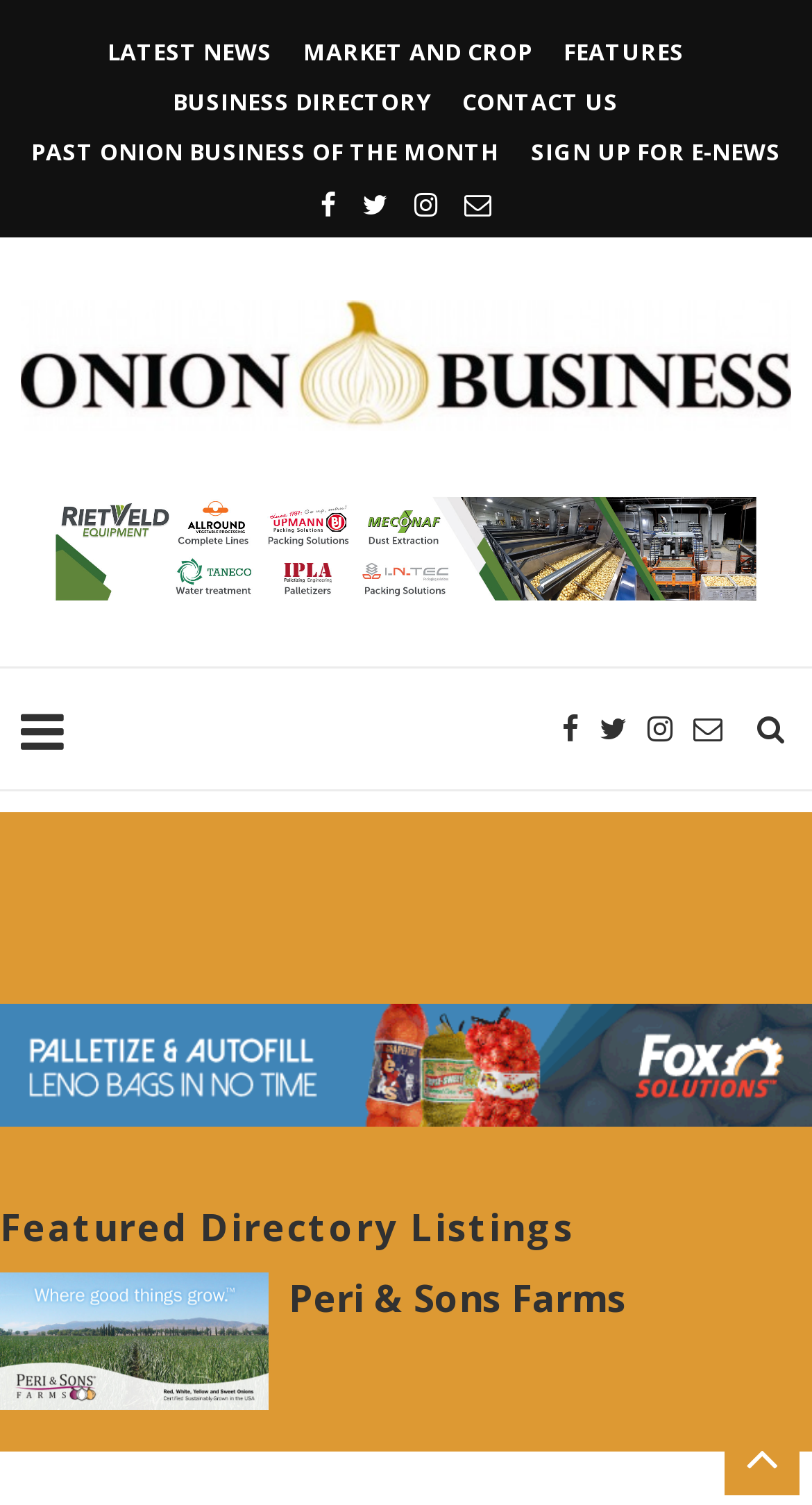Can you determine the bounding box coordinates of the area that needs to be clicked to fulfill the following instruction: "Click on LATEST NEWS"?

[0.132, 0.024, 0.335, 0.044]